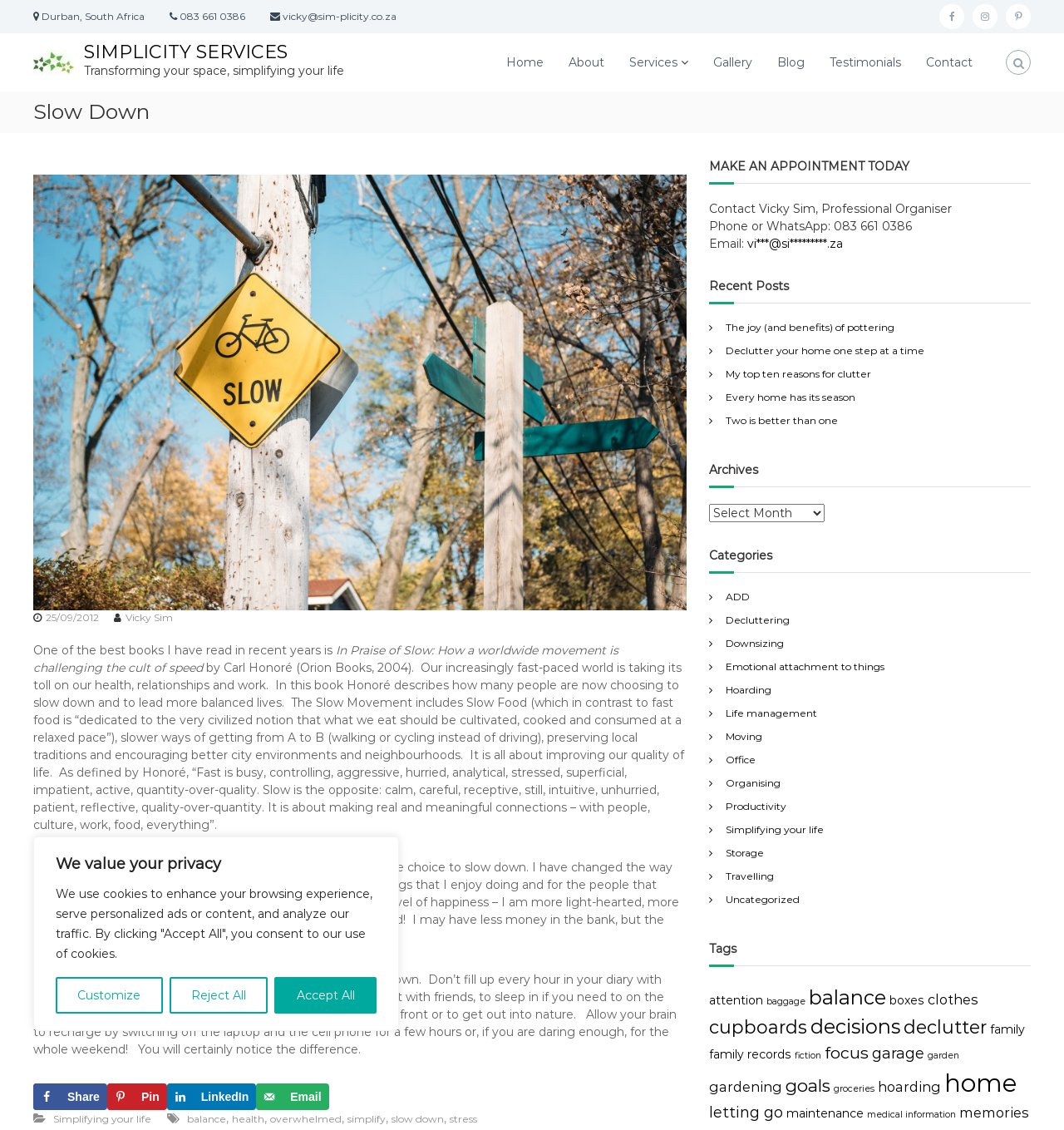Provide the bounding box coordinates of the HTML element this sentence describes: "Life management". The bounding box coordinates consist of four float numbers between 0 and 1, i.e., [left, top, right, bottom].

[0.682, 0.625, 0.768, 0.636]